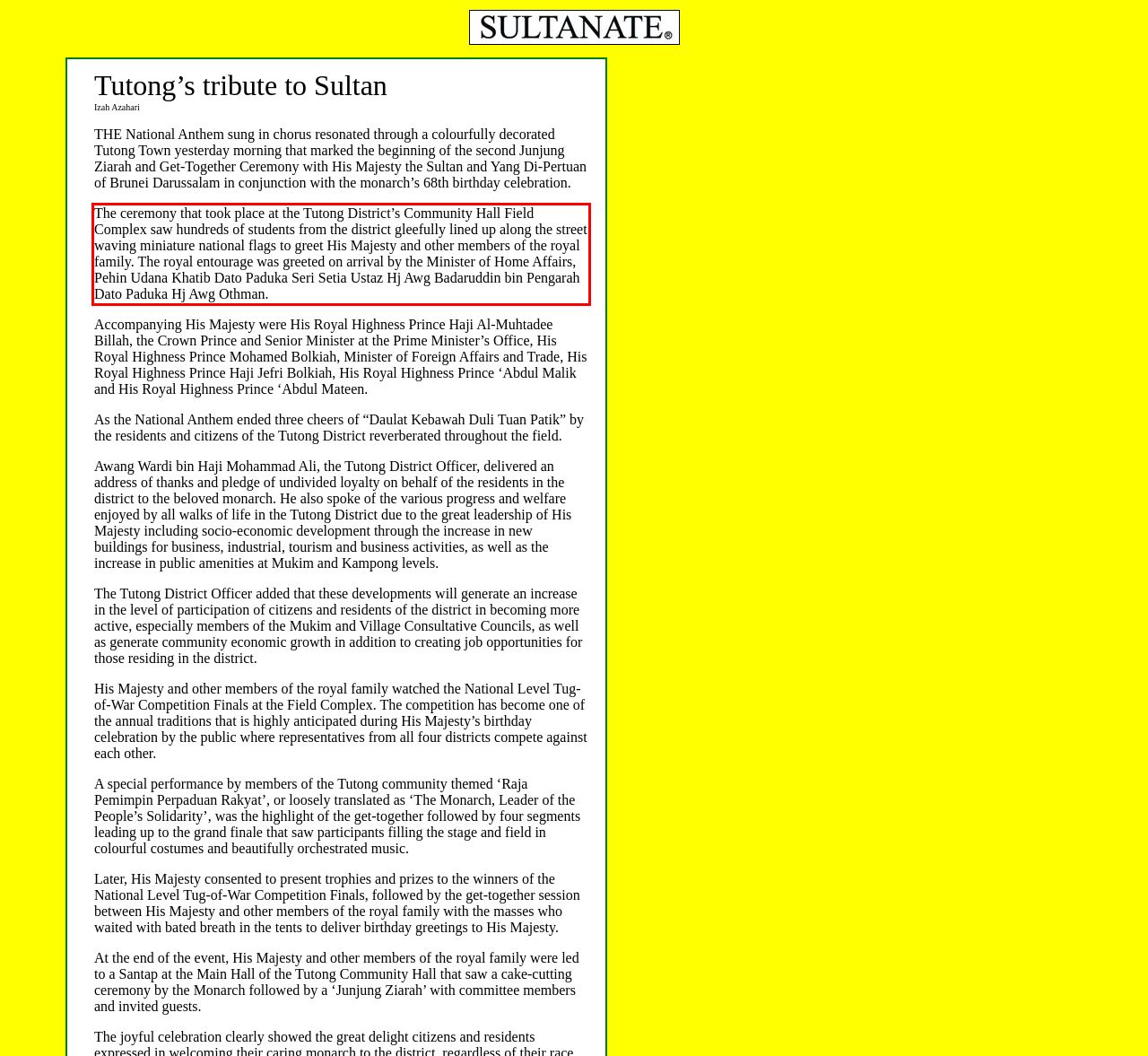Examine the webpage screenshot and use OCR to recognize and output the text within the red bounding box.

The ceremony that took place at the Tutong District’s Community Hall Field Complex saw hundreds of students from the district gleefully lined up along the street waving miniature national flags to greet His Majesty and other members of the royal family. The royal entourage was greeted on arrival by the Minister of Home Affairs, Pehin Udana Khatib Dato Paduka Seri Setia Ustaz Hj Awg Badaruddin bin Pengarah Dato Paduka Hj Awg Othman.